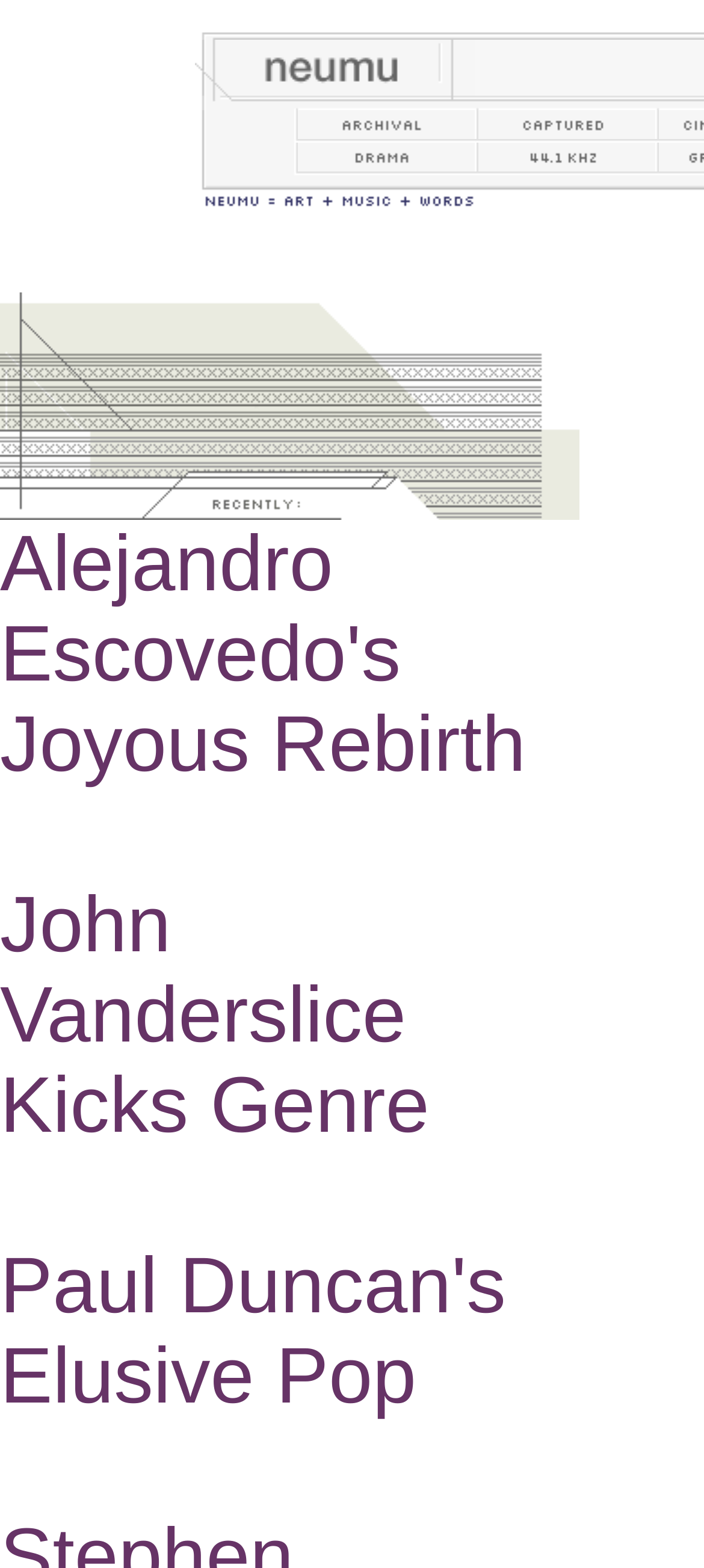Locate the bounding box coordinates of the clickable element to fulfill the following instruction: "visit John Vanderslice Kicks Genre page". Provide the coordinates as four float numbers between 0 and 1 in the format [left, top, right, bottom].

[0.0, 0.562, 0.61, 0.733]